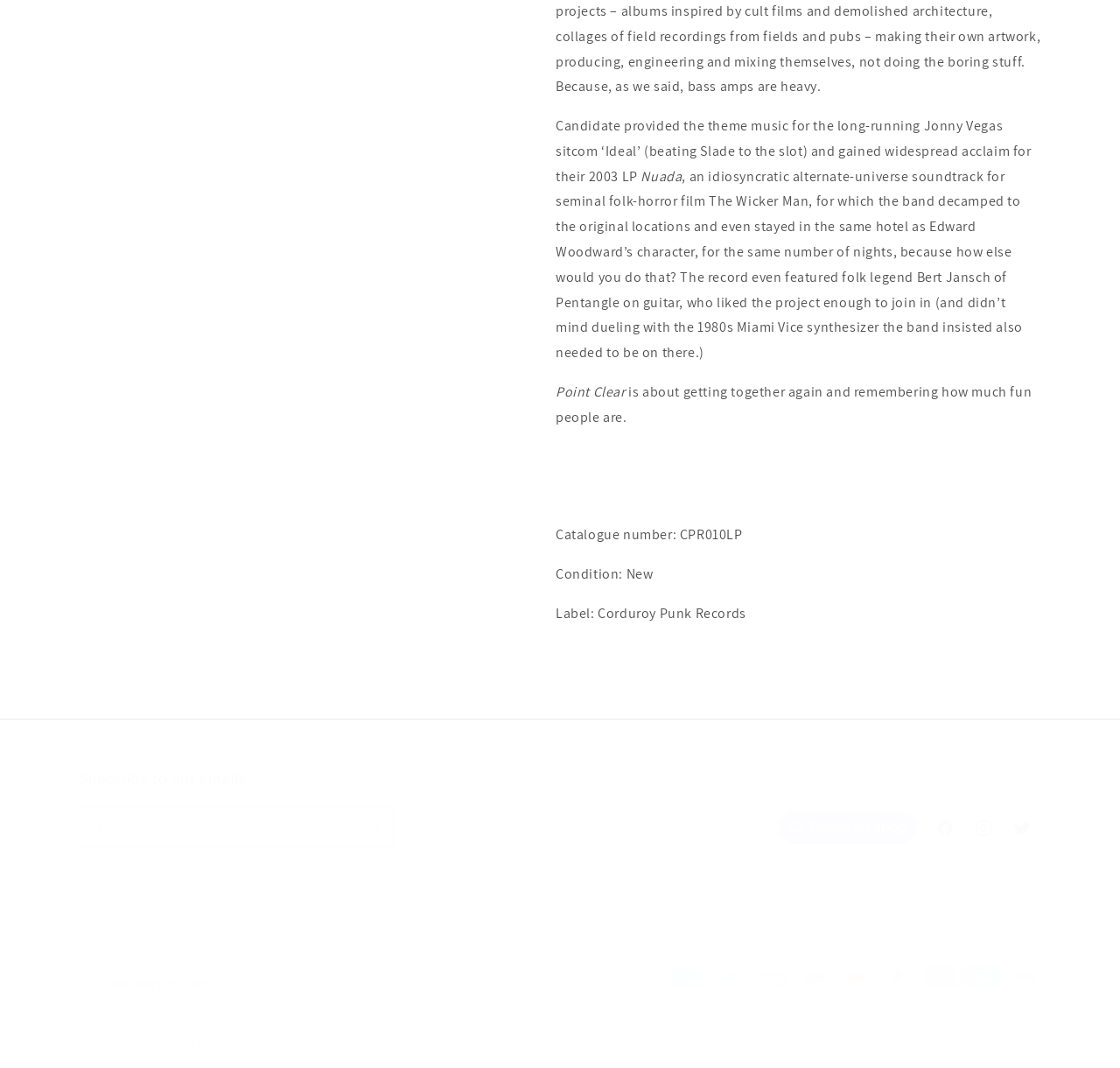Please provide a brief answer to the question using only one word or phrase: 
What is the name of the record label?

Corduroy Punk Records